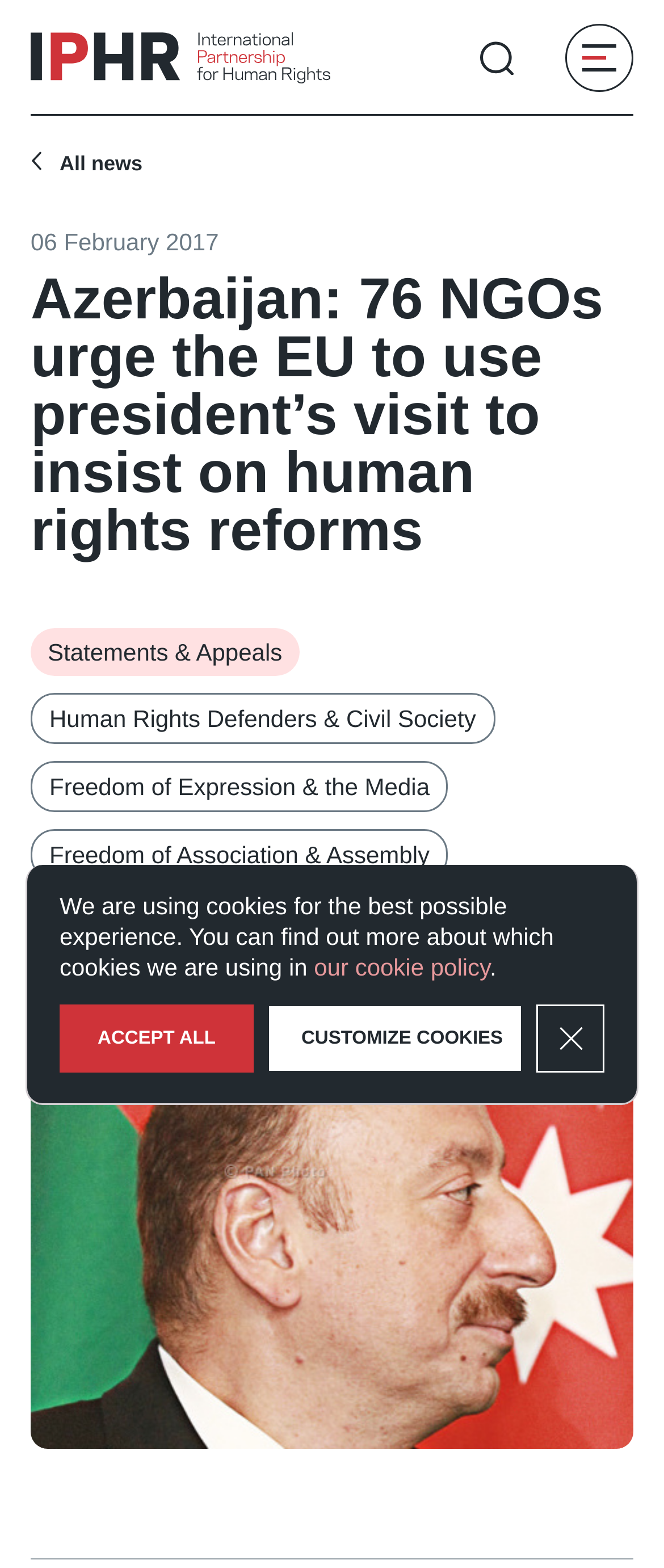Using the provided element description: "Email: info@primelimochicago.com", identify the bounding box coordinates. The coordinates should be four floats between 0 and 1 in the order [left, top, right, bottom].

None